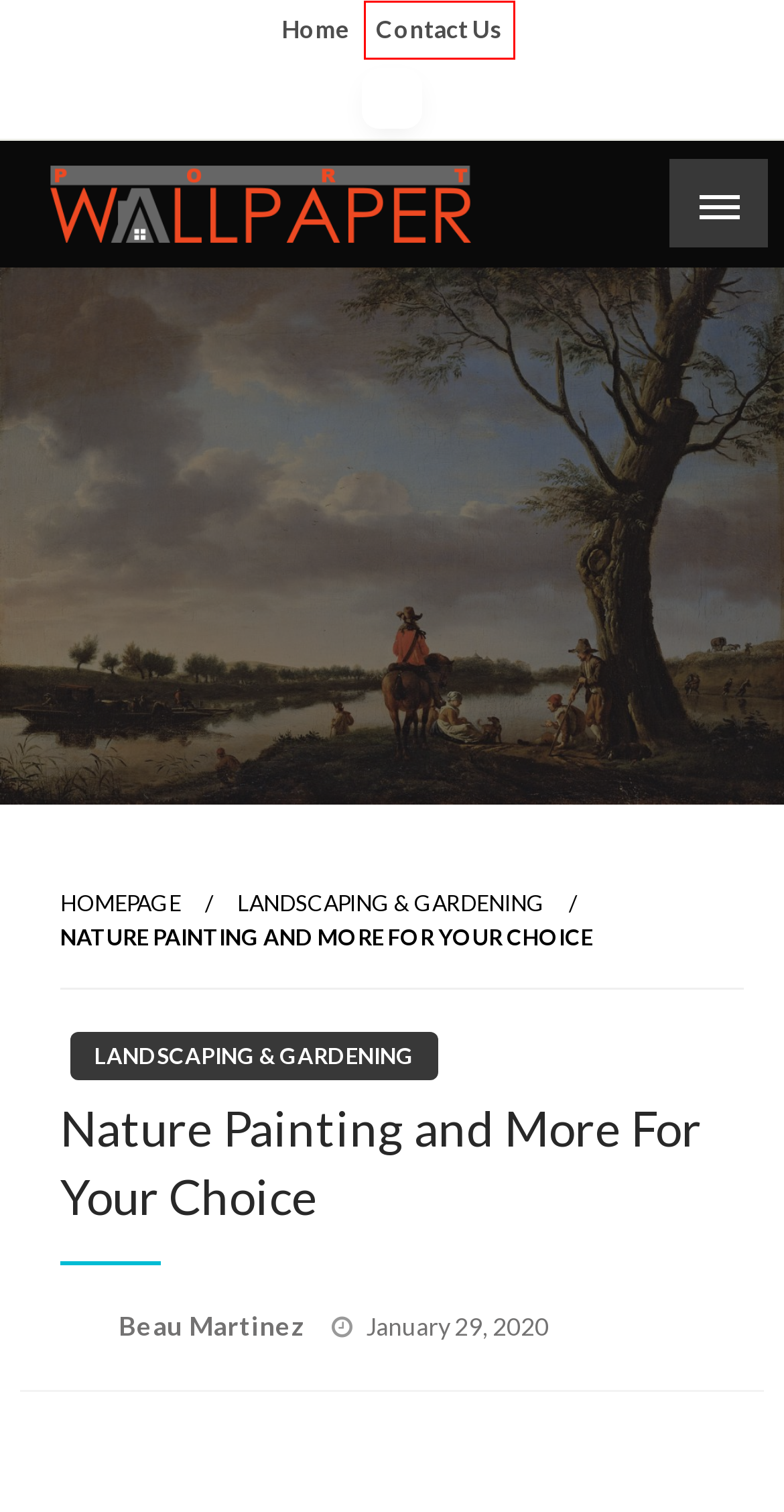Examine the screenshot of a webpage with a red bounding box around a UI element. Your task is to identify the webpage description that best corresponds to the new webpage after clicking the specified element. The given options are:
A. 2 - 2023 - Port Wallpaper
B. Landscaping & Gardening – Port Wallpaper
C. Contact Us - Port Wallpaper
D. health – Port Wallpaper
E. 1 - 2020 - Port Wallpaper
F. 5 - 2023 - Port Wallpaper
G. Pool – Port Wallpaper
H. Port Wallpaper

C